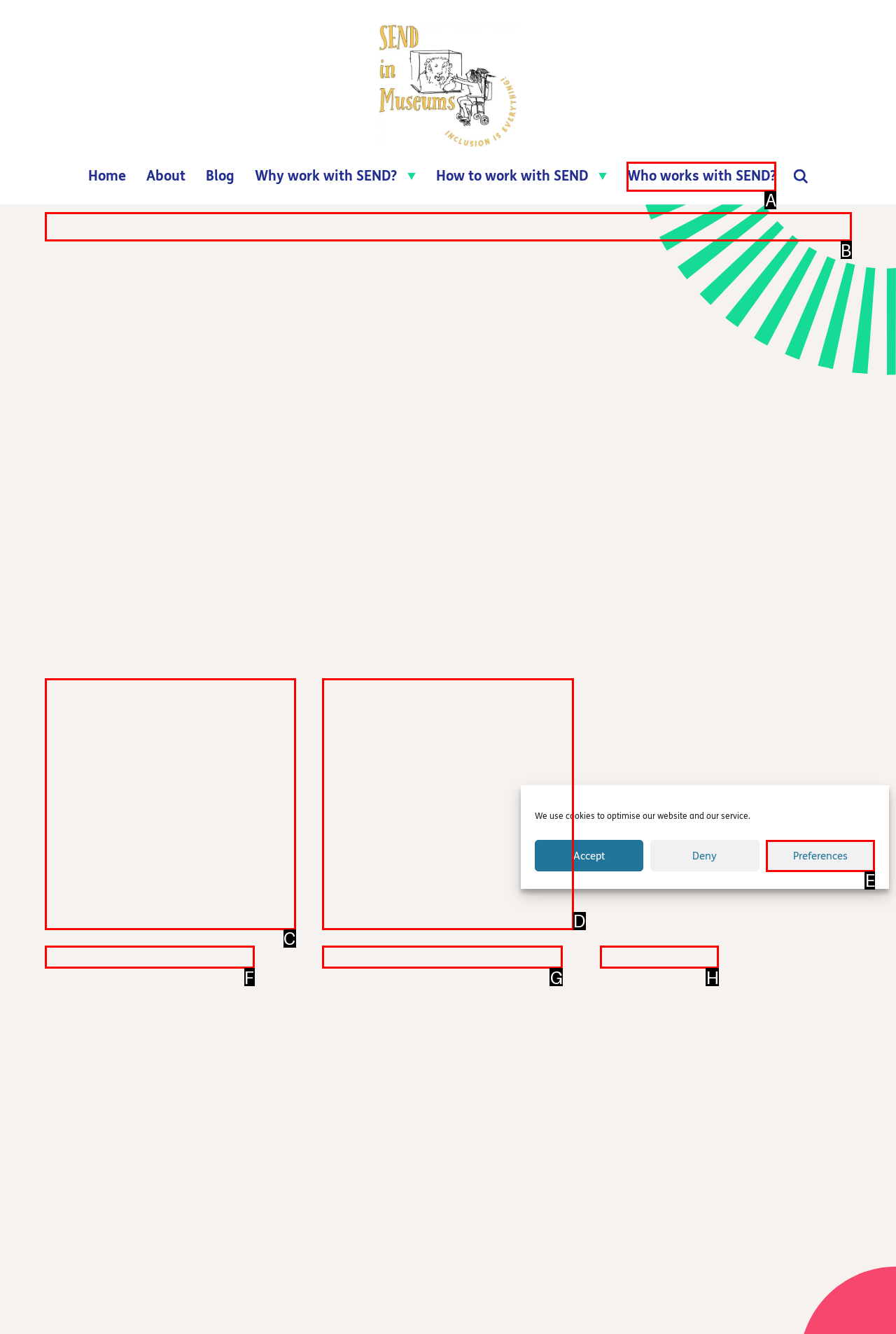From the given options, indicate the letter that corresponds to the action needed to complete this task: Search for something. Respond with only the letter.

B